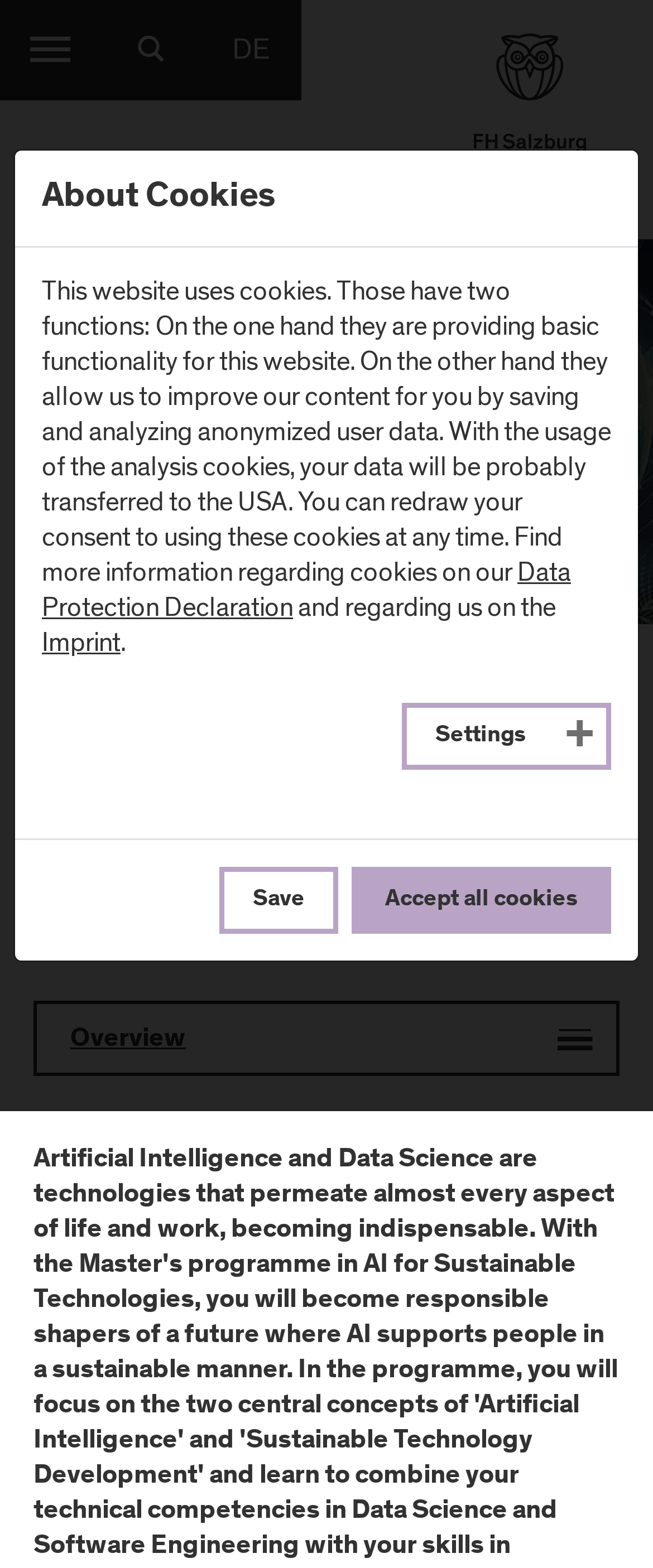What is the name of the university?
Based on the image, answer the question in a detailed manner.

I found the name of the university by looking at the top navigation bar, where I saw a link labeled 'FH Salzburg Home page' with an accompanying image. This suggests that FH Salzburg is the abbreviation for the university's name, which is Salzburg University of Applied Sciences.